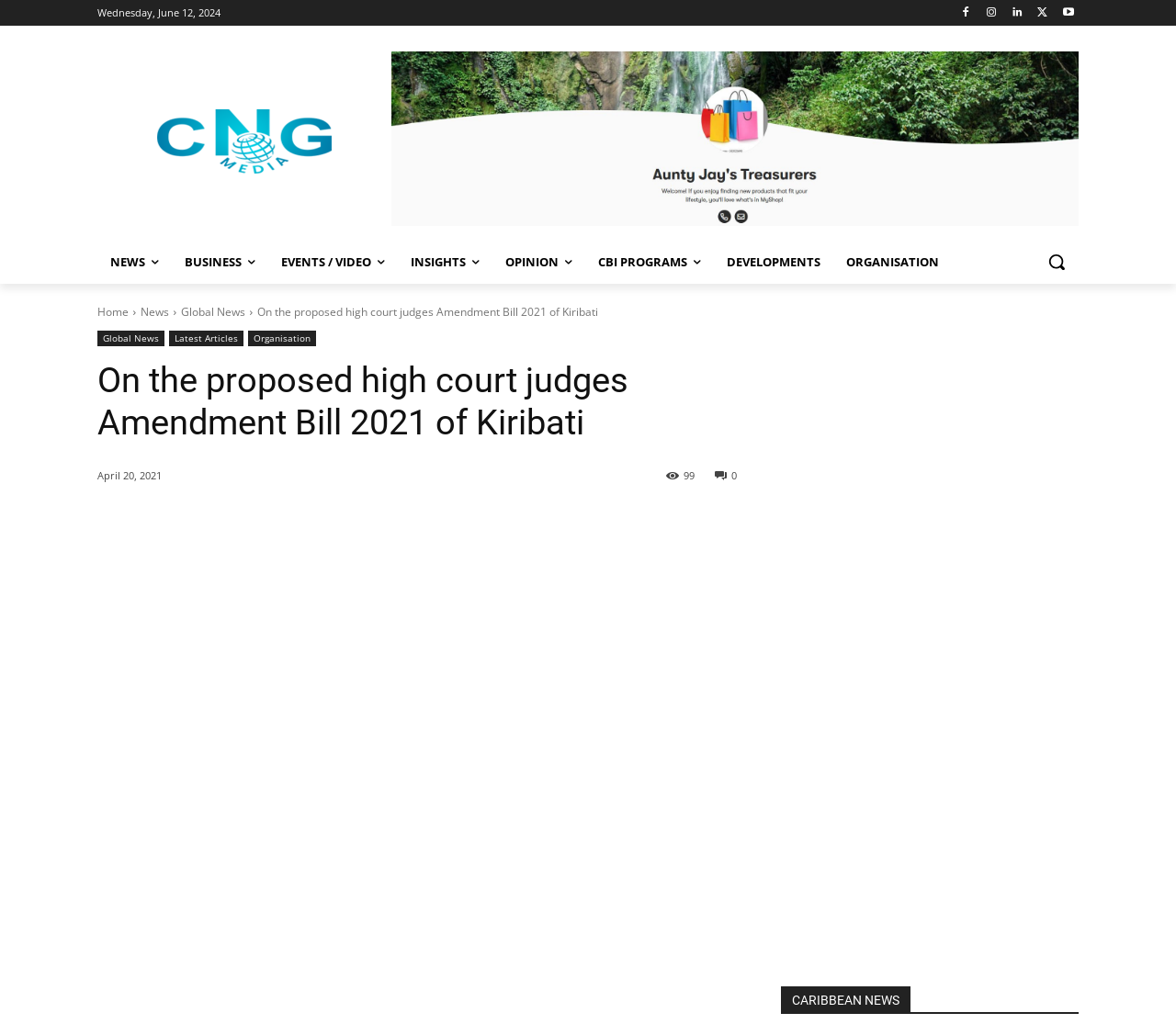Please specify the bounding box coordinates of the region to click in order to perform the following instruction: "Go to the news page".

[0.12, 0.297, 0.144, 0.312]